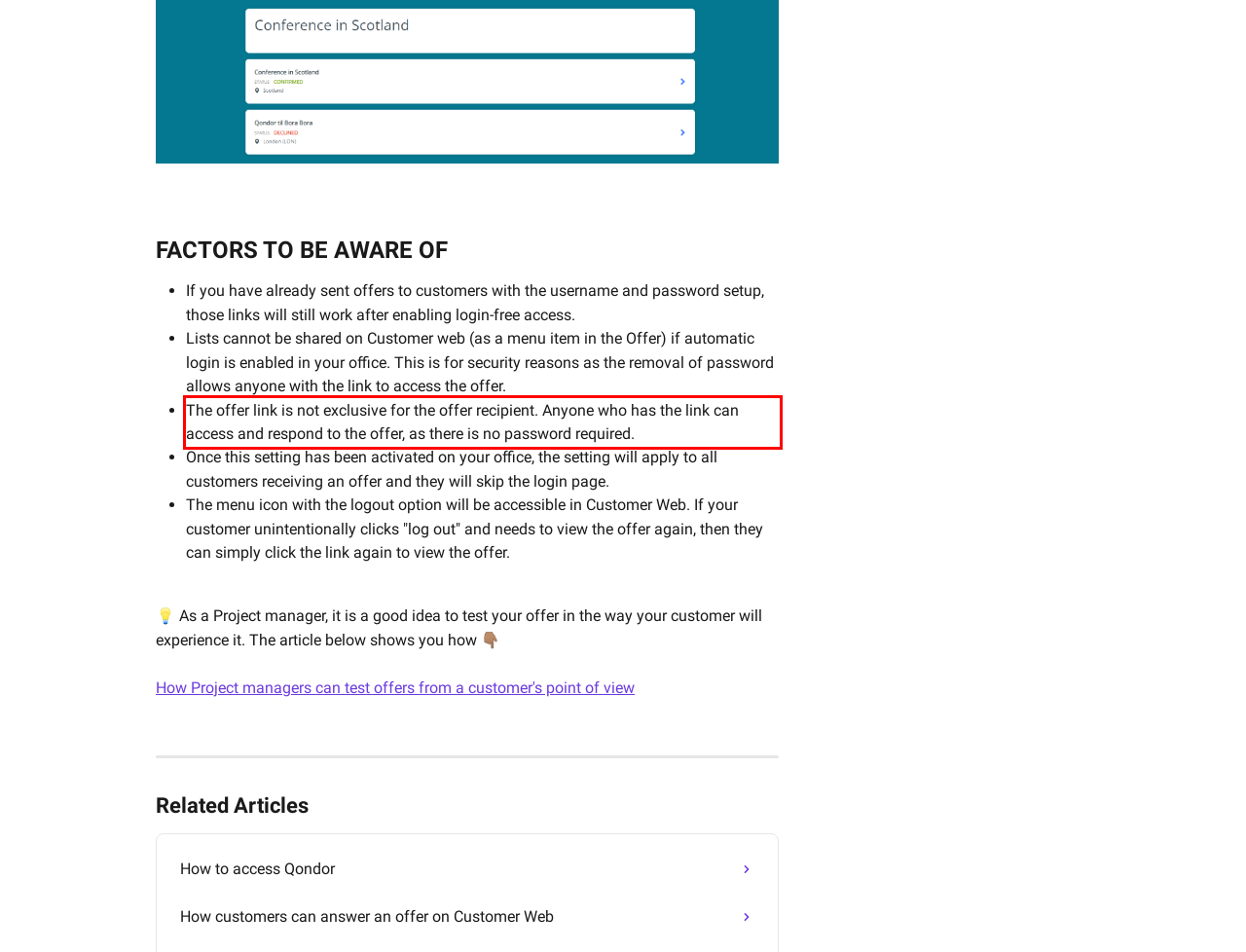Within the provided webpage screenshot, find the red rectangle bounding box and perform OCR to obtain the text content.

The offer link is not exclusive for the offer recipient. Anyone who has the link can access and respond to the offer, as there is no password required.